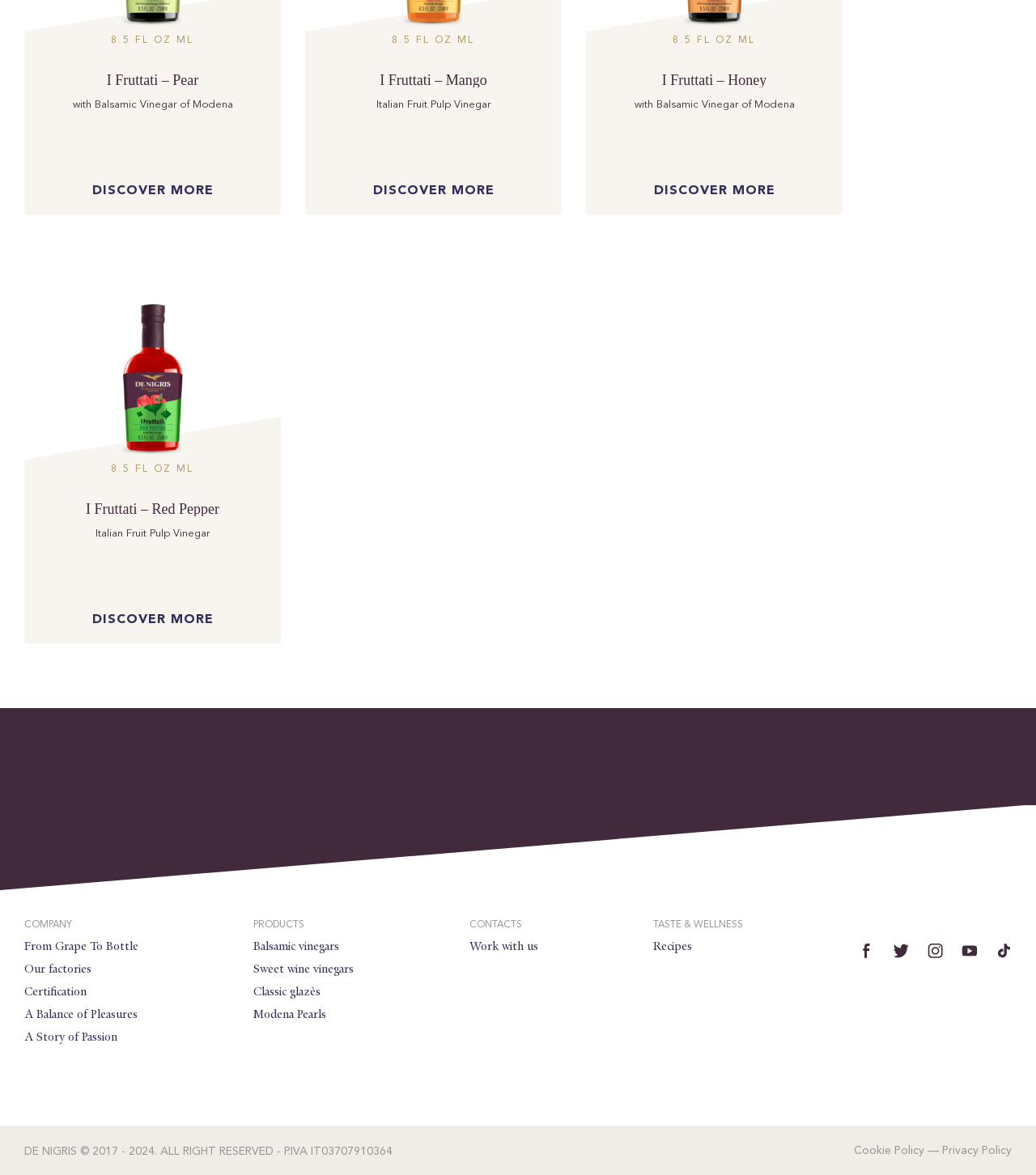Determine the coordinates of the bounding box that should be clicked to complete the instruction: "View recipes". The coordinates should be represented by four float numbers between 0 and 1: [left, top, right, bottom].

[0.63, 0.799, 0.668, 0.811]